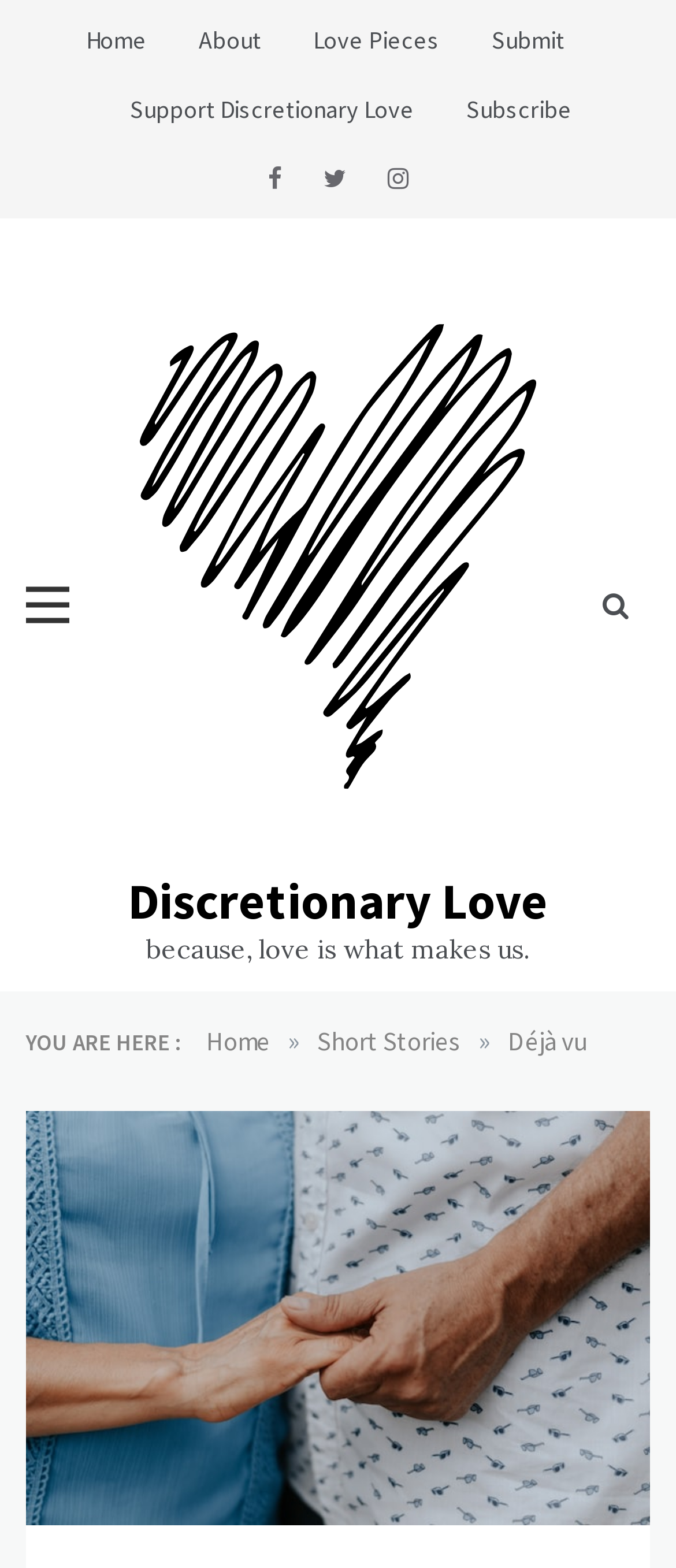Using the provided element description, identify the bounding box coordinates as (top-left x, top-left y, bottom-right x, bottom-right y). Ensure all values are between 0 and 1. Description: Home

[0.127, 0.003, 0.255, 0.048]